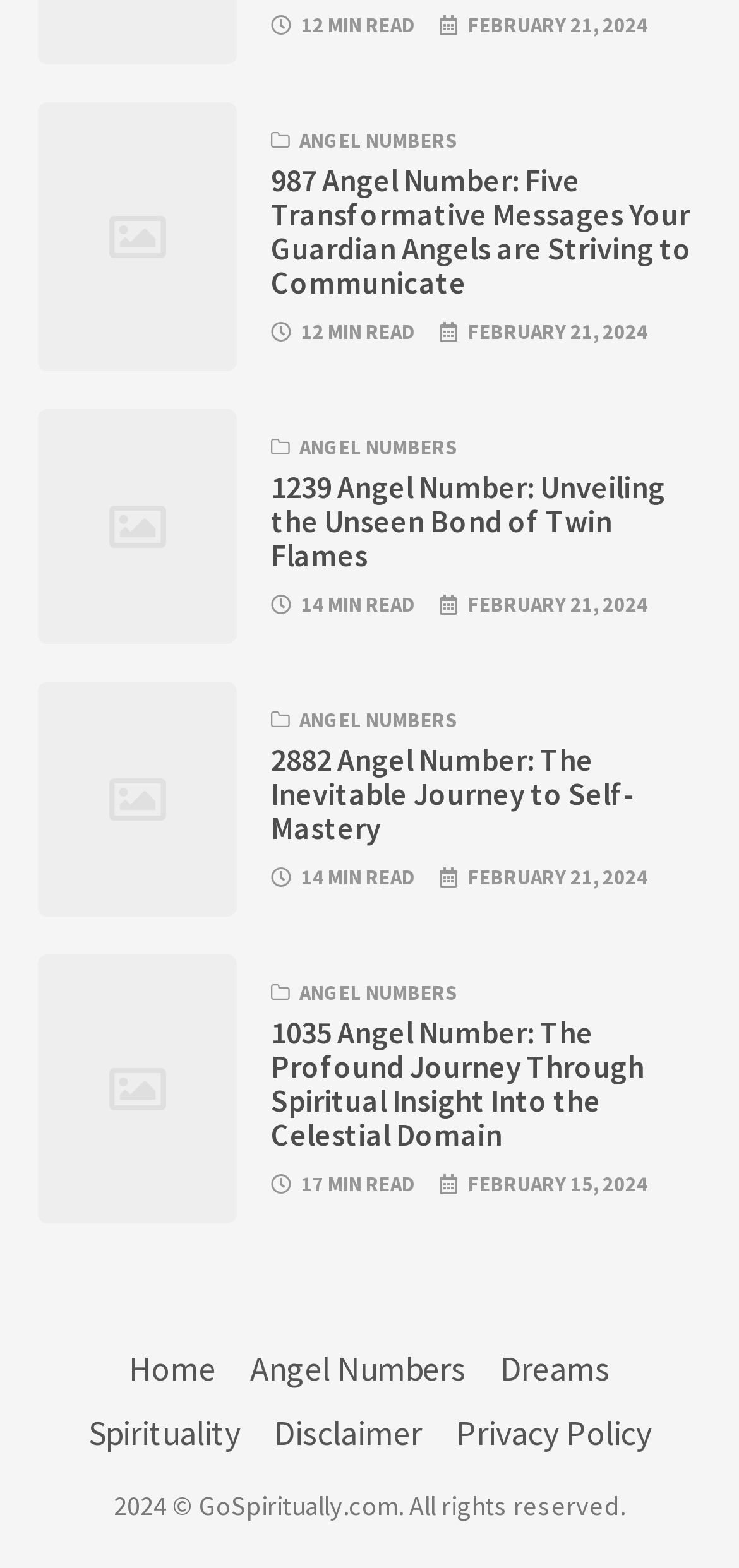Please determine the bounding box coordinates of the element's region to click for the following instruction: "view 2882 angel number".

[0.051, 0.435, 0.321, 0.584]